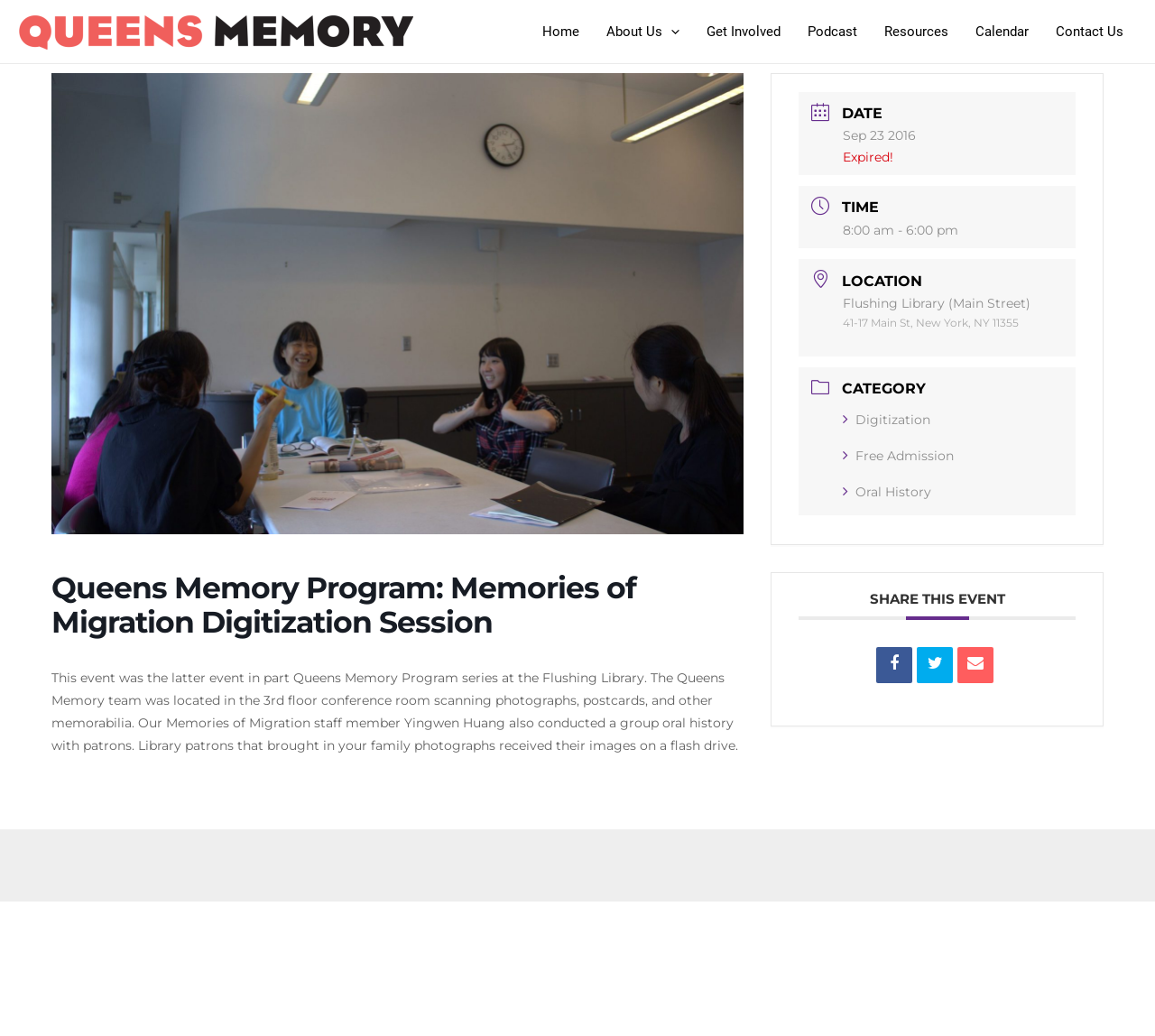Explain the webpage's design and content in an elaborate manner.

The webpage is about the Queens Memory Program, specifically an event called "Memories of Migration Digitization Session" held at the Flushing Library. At the top left corner, there is a link to "Queens Memory" accompanied by an image with the same name. 

On the top right side, there is a navigation menu with links to "Home", "About Us", "Get Involved", "Podcast", "Resources", "Calendar", and "Contact Us". The "About Us" link has a menu toggle icon next to it.

Below the navigation menu, there is an article section that takes up most of the page. The article has a heading that matches the title of the webpage. 

The article describes the event, stating that it was part of the Queens Memory Program series at the Flushing Library, where the team scanned photographs, postcards, and other memorabilia, and conducted a group oral history with patrons. 

Below the description, there are several sections with headings "DATE", "TIME", "LOCATION", and "CATEGORY", each containing specific details about the event. The "LOCATION" section provides the address of the Flushing Library.

Further down, there are links to "Digitization", "Free Admission", and "Oral History" under the "CATEGORY" section. 

At the bottom of the article, there is a heading "SHARE THIS EVENT" with links to share the event on social media platforms.

Finally, at the very bottom of the page, there is a content information section that spans the entire width of the page.